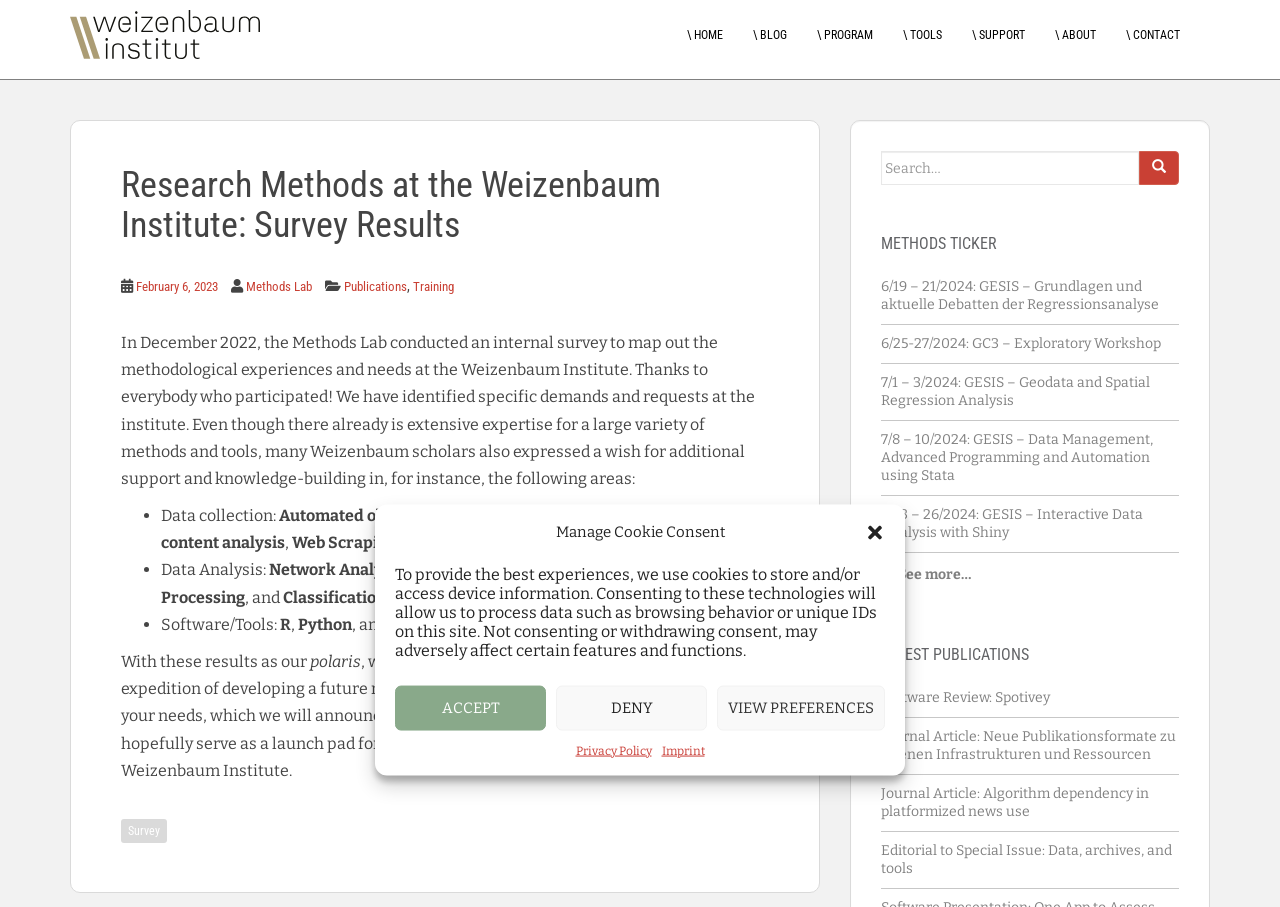Identify the main heading from the webpage and provide its text content.

Research Methods at the Weizenbaum Institute: Survey Results